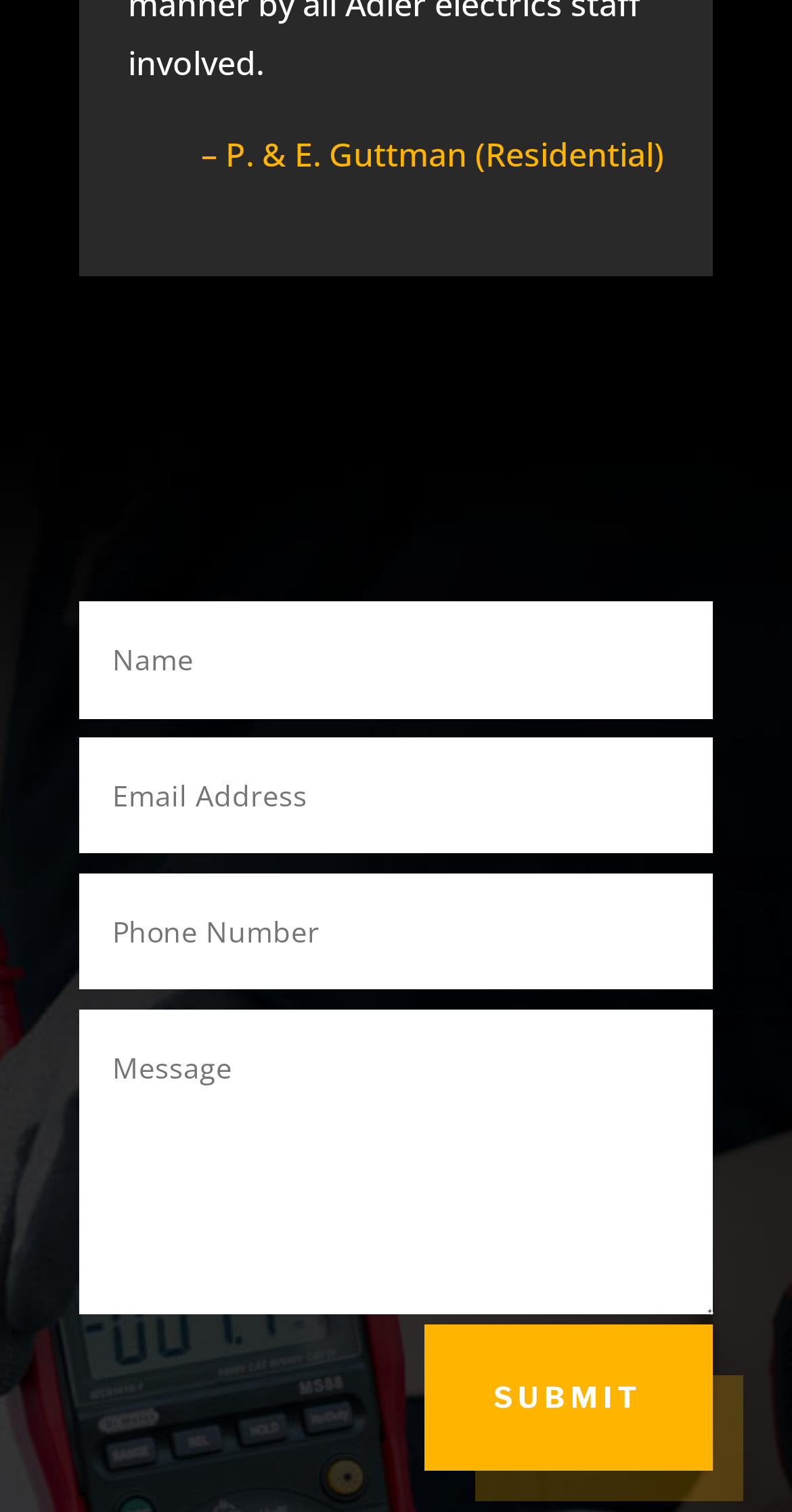Find the bounding box coordinates for the HTML element specified by: "name="et_pb_contact_message_0" placeholder="Message"".

[0.101, 0.668, 0.9, 0.869]